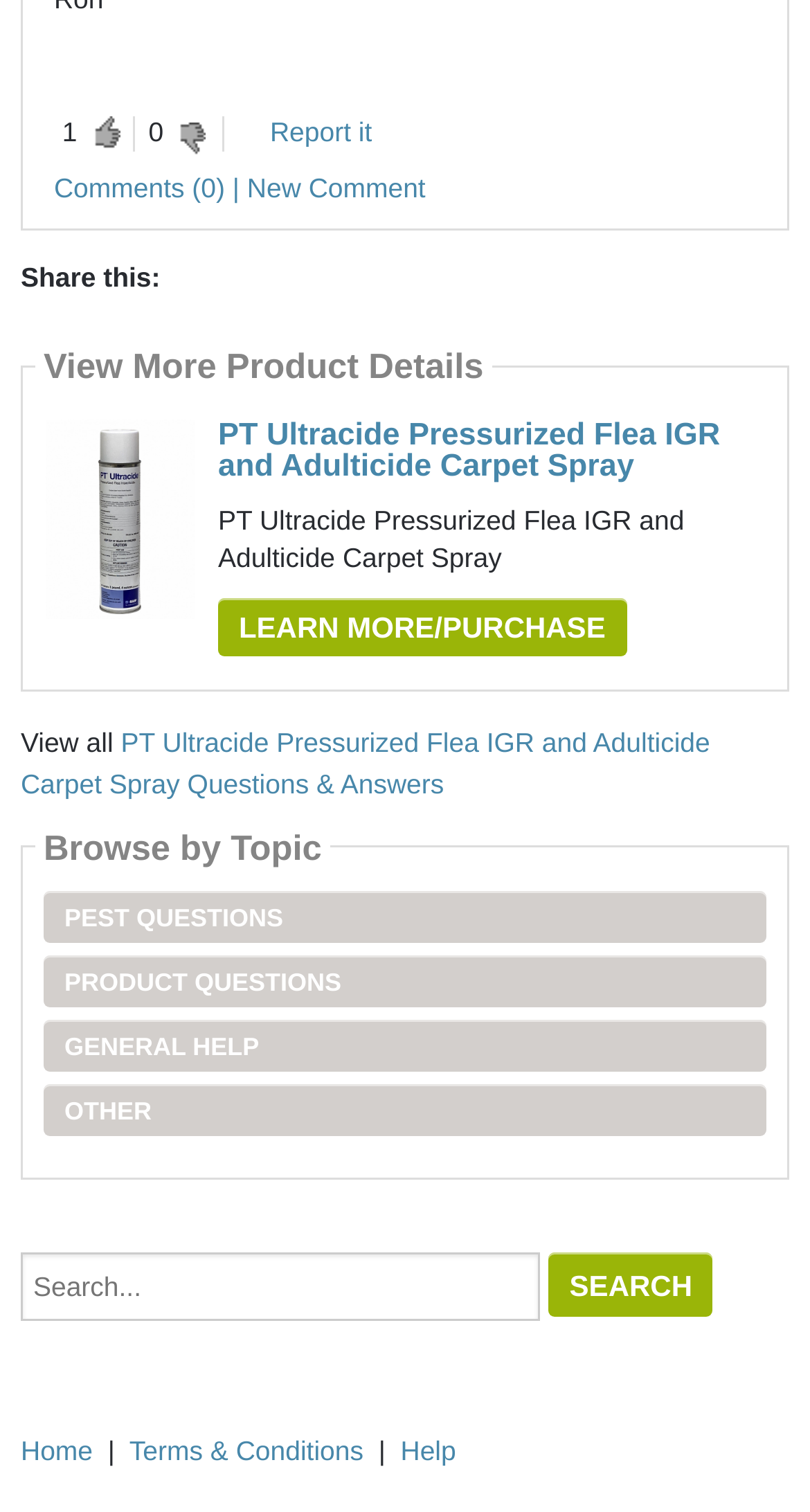Answer this question using a single word or a brief phrase:
What is the purpose of the 'Search...' textbox?

To search for products or questions